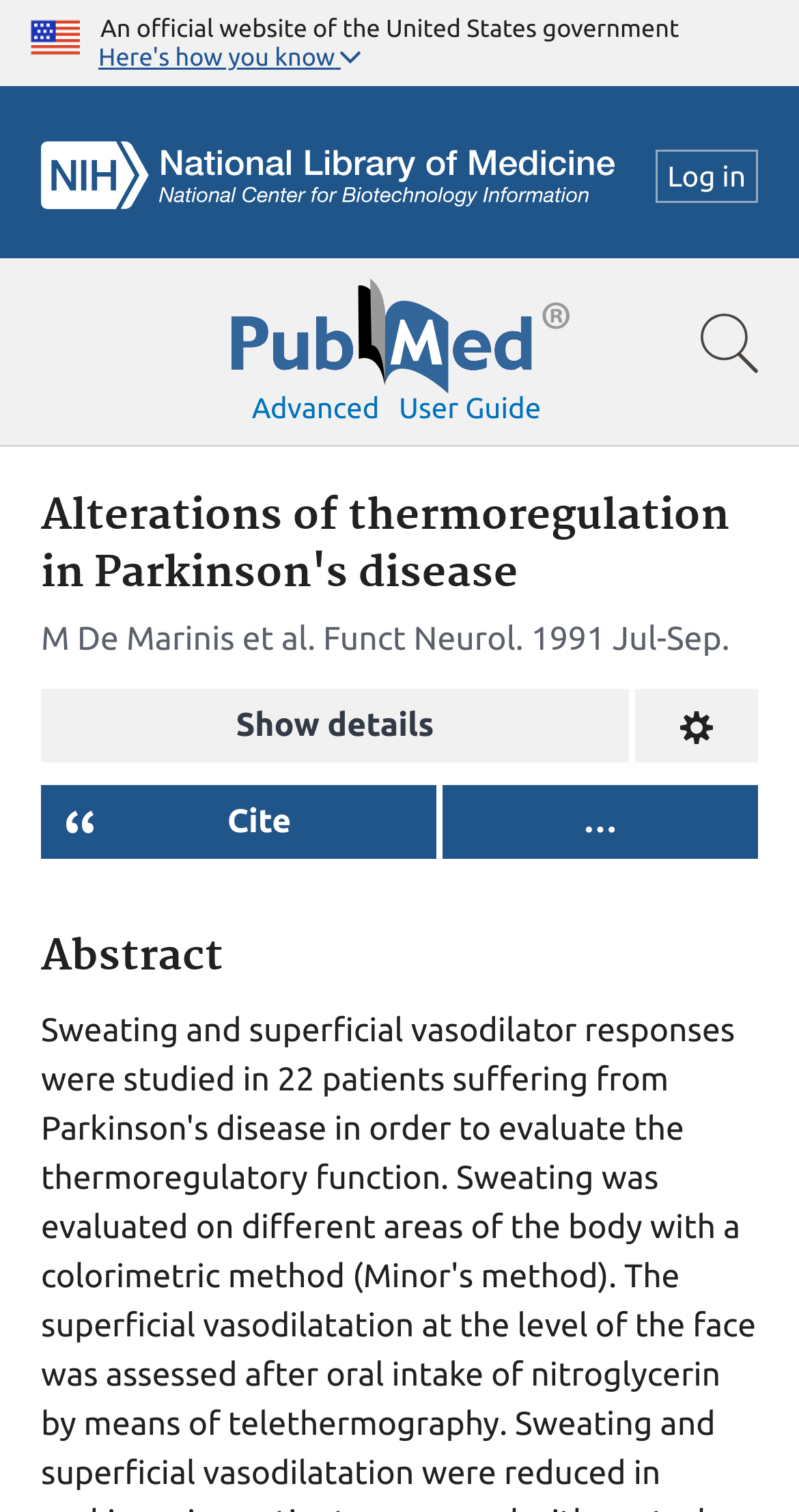Predict the bounding box of the UI element based on this description: "parent_node: Advanced aria-label="Pubmed Logo"".

[0.288, 0.184, 0.712, 0.245]